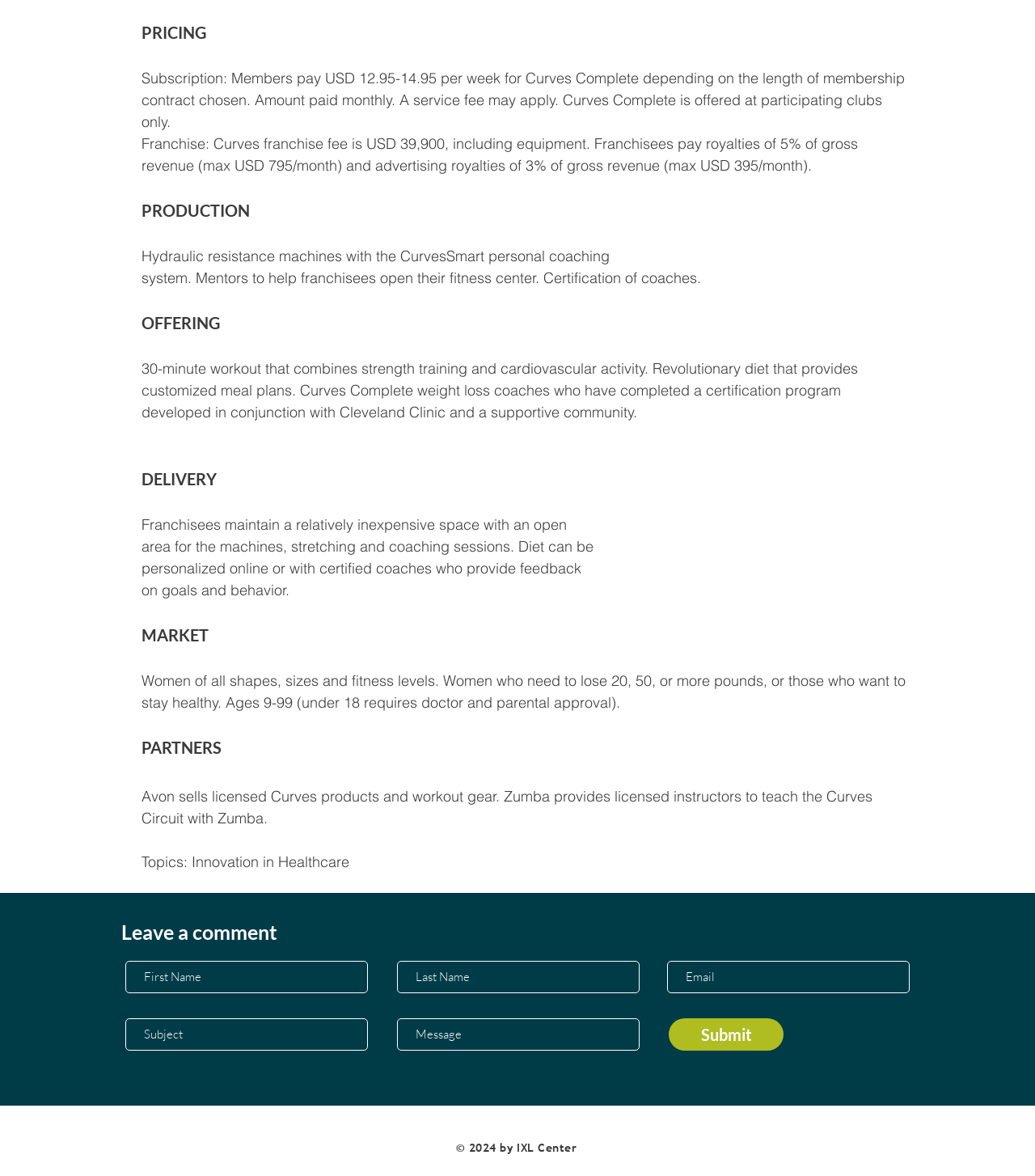Using the description: "aria-label="First Name" name="first-name" placeholder="First Name"", determine the UI element's bounding box coordinates. Ensure the coordinates are in the format of four float numbers between 0 and 1, i.e., [left, top, right, bottom].

[0.121, 0.817, 0.355, 0.844]